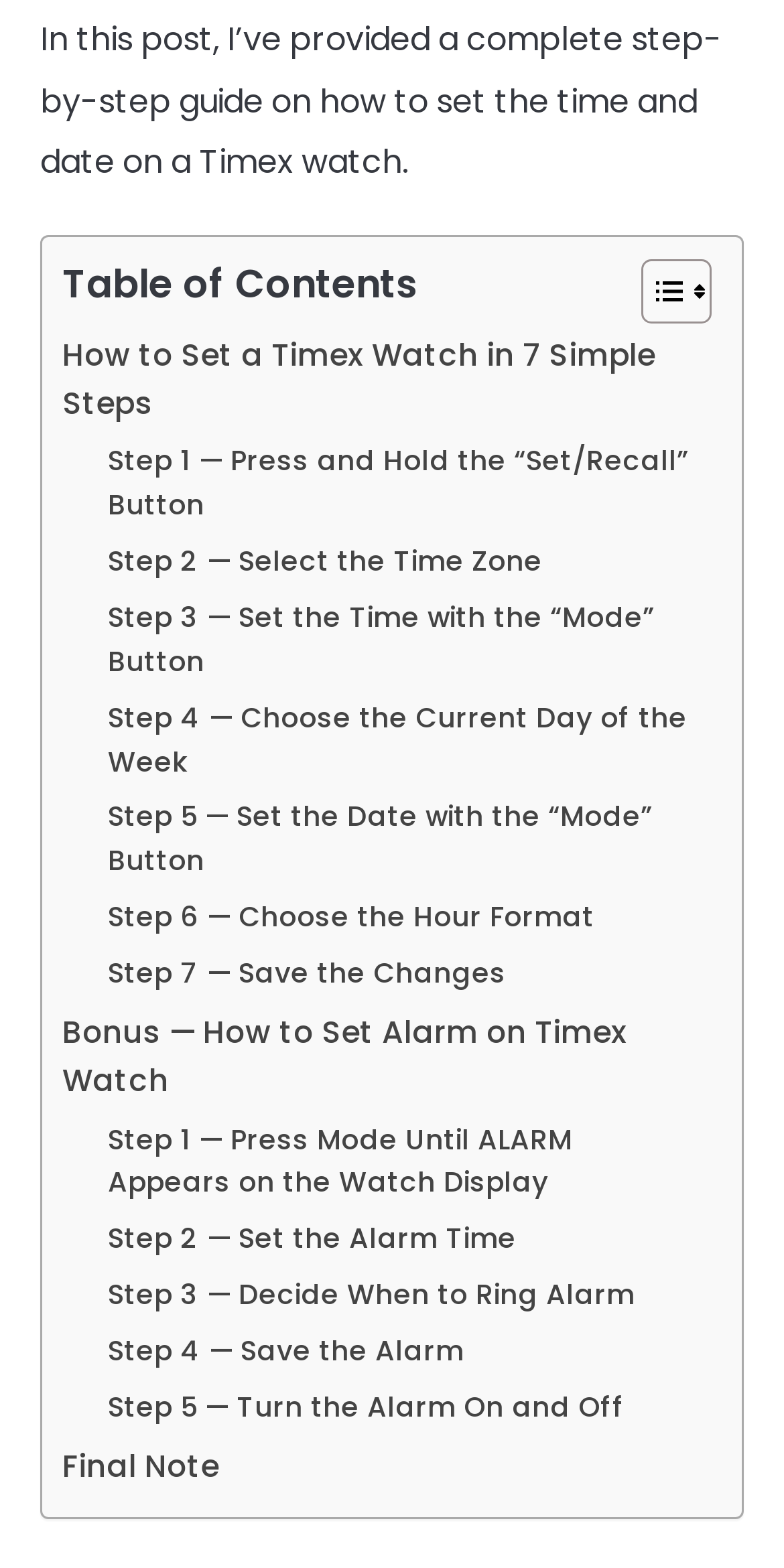Find the bounding box coordinates of the clickable area that will achieve the following instruction: "Toggle Table of Content".

[0.779, 0.163, 0.895, 0.207]